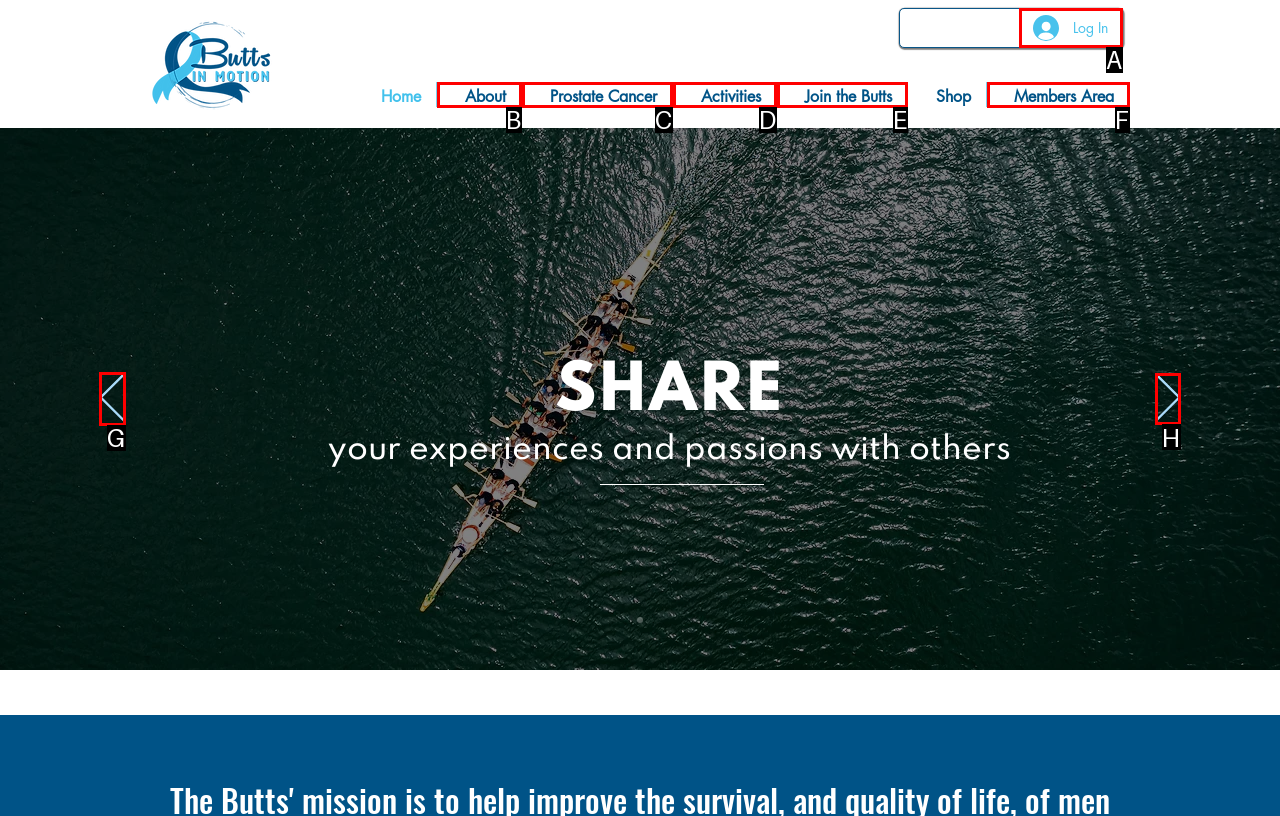Which HTML element should be clicked to complete the task: Navigate to the previous slide? Answer with the letter of the corresponding option.

G